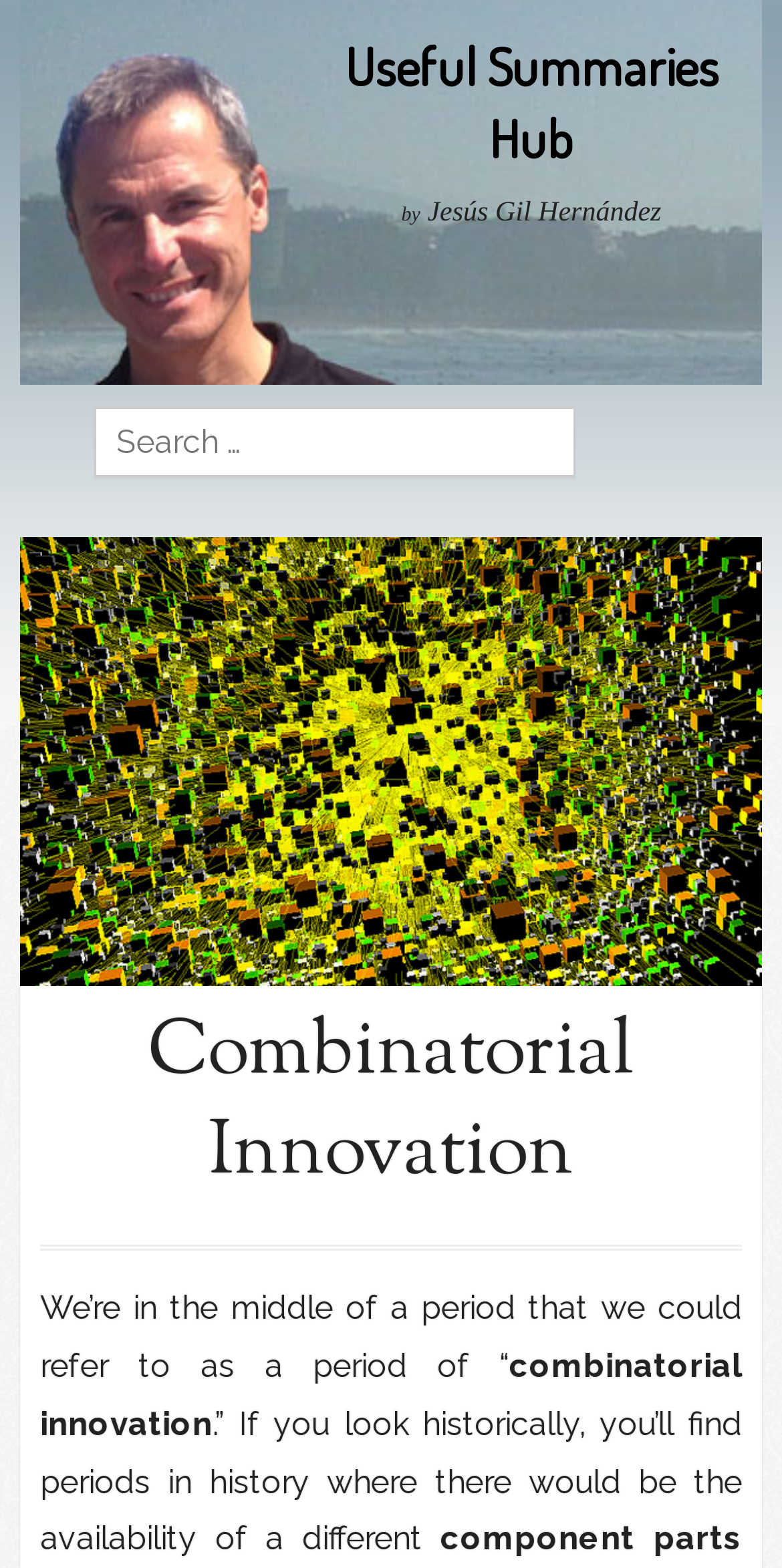Generate a comprehensive description of the webpage.

The webpage is titled "Combinatorial Innovation | Jesús Gil Hernández" and has a prominent link to "Useful Summaries Hub by Jesús Gil Hernández" at the top left corner. Below this link, there is a search bar with a placeholder text "Search …" that spans about two-thirds of the width of the page.

On the top right side, there is an image with the title "Combinatorial Innovation". Below the image, there is a header section that contains a heading with the same title, "Combinatorial Innovation". This header section also includes a paragraph of text that discusses the concept of combinatorial innovation, mentioning that it is a period in history where different component parts are available. The text is divided into four sections, with the first section starting with "We’re in the middle of a period that we could refer to as a period of “", the second section mentioning "combinatorial innovation", the third section discussing the historical context, and the fourth section highlighting the importance of "component parts".